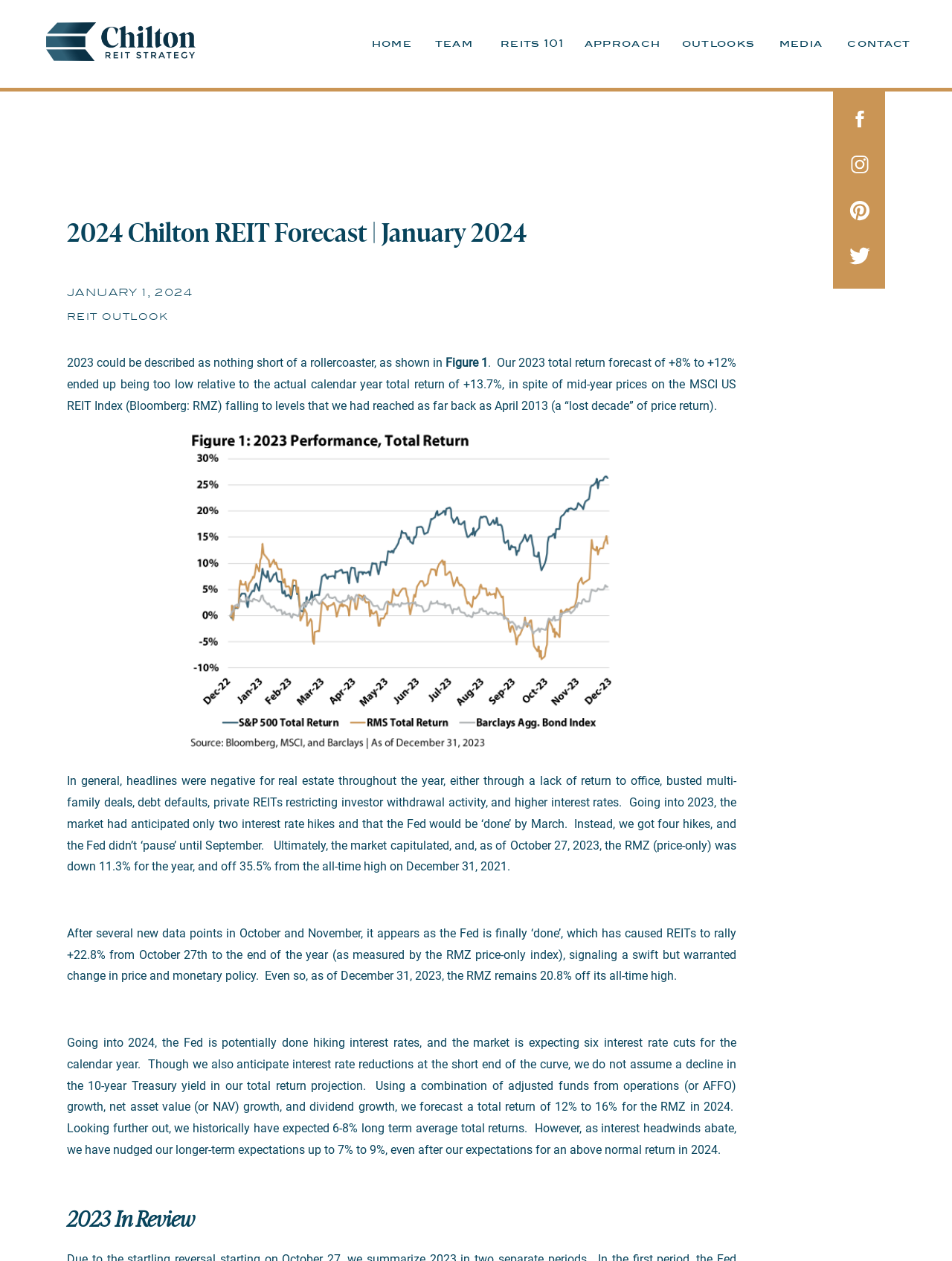Explain the webpage in detail.

The webpage is focused on the 2024 Chilton REIT Forecast, with a prominent heading at the top center of the page. Below this heading, there are several links to different sections, including "REITs 101", "Outlooks", "Contact", "Team", "Approach", "Media", and "Home", arranged horizontally across the top of the page.

On the right side of the page, there are four small images, stacked vertically, which appear to be social media links.

The main content of the page is divided into sections, with headings such as "REIT Outlook", "JANUARY 1, 2024", and "2023 In Review". The text discusses the performance of REITs in 2023, including a forecast that was too low, and the impact of interest rate hikes on the market. It also provides an outlook for 2024, forecasting a total return of 12% to 16% for the RMZ.

There are several paragraphs of text, with some sections highlighted in bold or italic font. The text includes data points and statistics, such as the total return of +13.7% in 2023 and the forecasted total return of 12% to 16% in 2024. There is also a mention of a "lost decade" of price return and the impact of interest rate cuts on the market.

Overall, the webpage appears to be a report or analysis on the REIT market, providing an overview of the past year's performance and a forecast for the upcoming year.